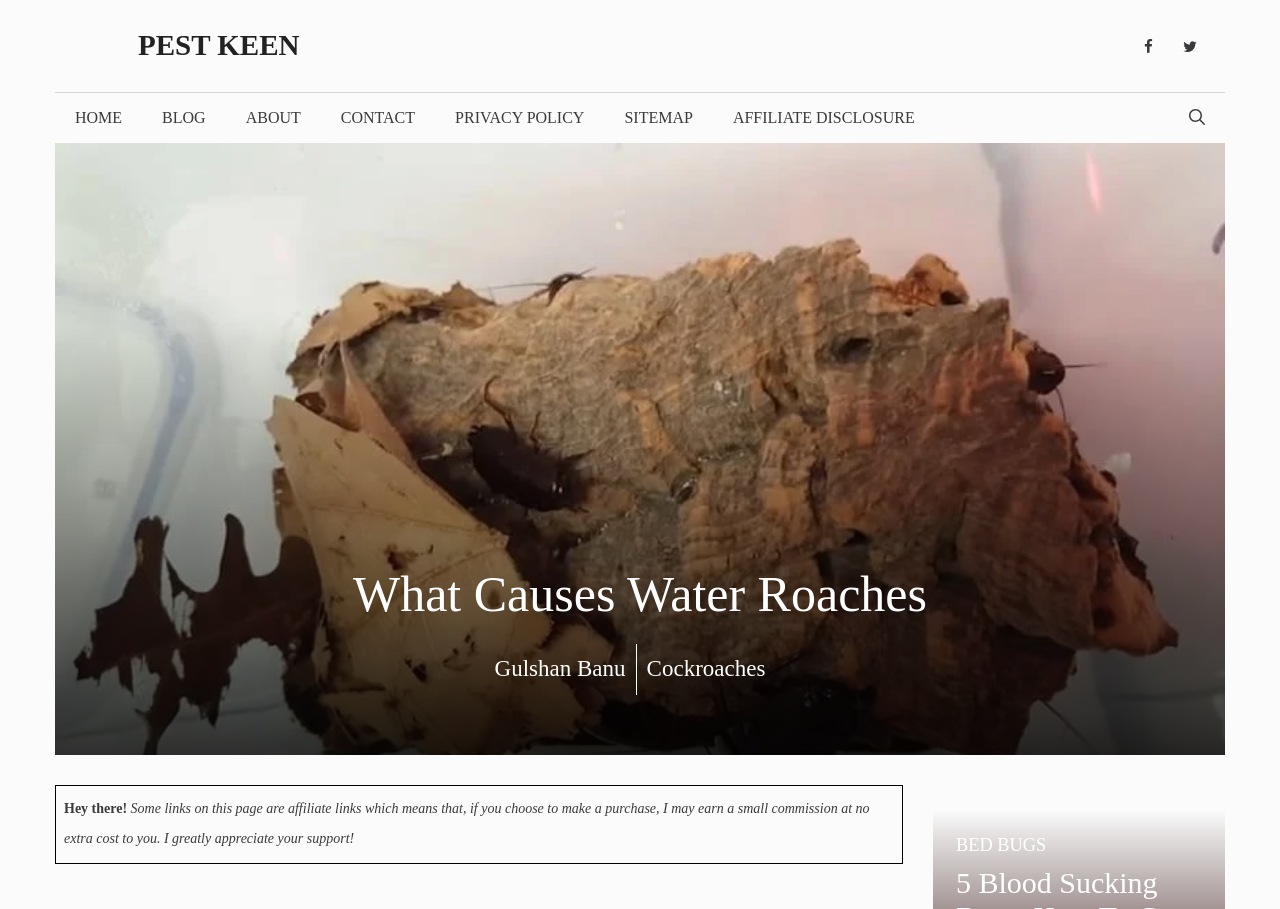Determine the bounding box coordinates of the area to click in order to meet this instruction: "go to home page".

[0.043, 0.102, 0.111, 0.157]